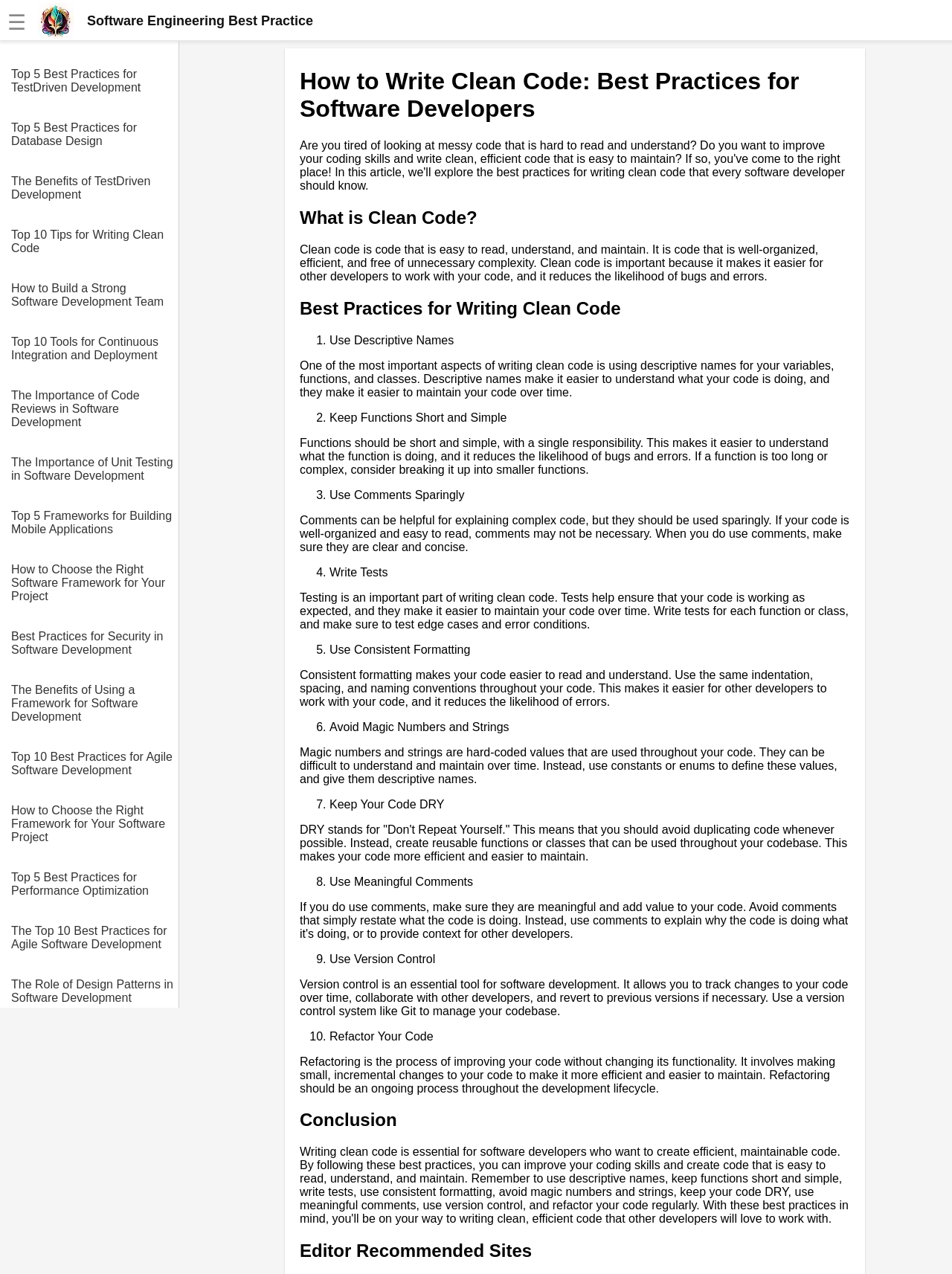What is clean code?
Please give a detailed and elaborate explanation in response to the question.

According to the webpage, clean code is defined as code that is well-organized, efficient, and free of unnecessary complexity, making it easier for other developers to work with and reducing the likelihood of bugs and errors.